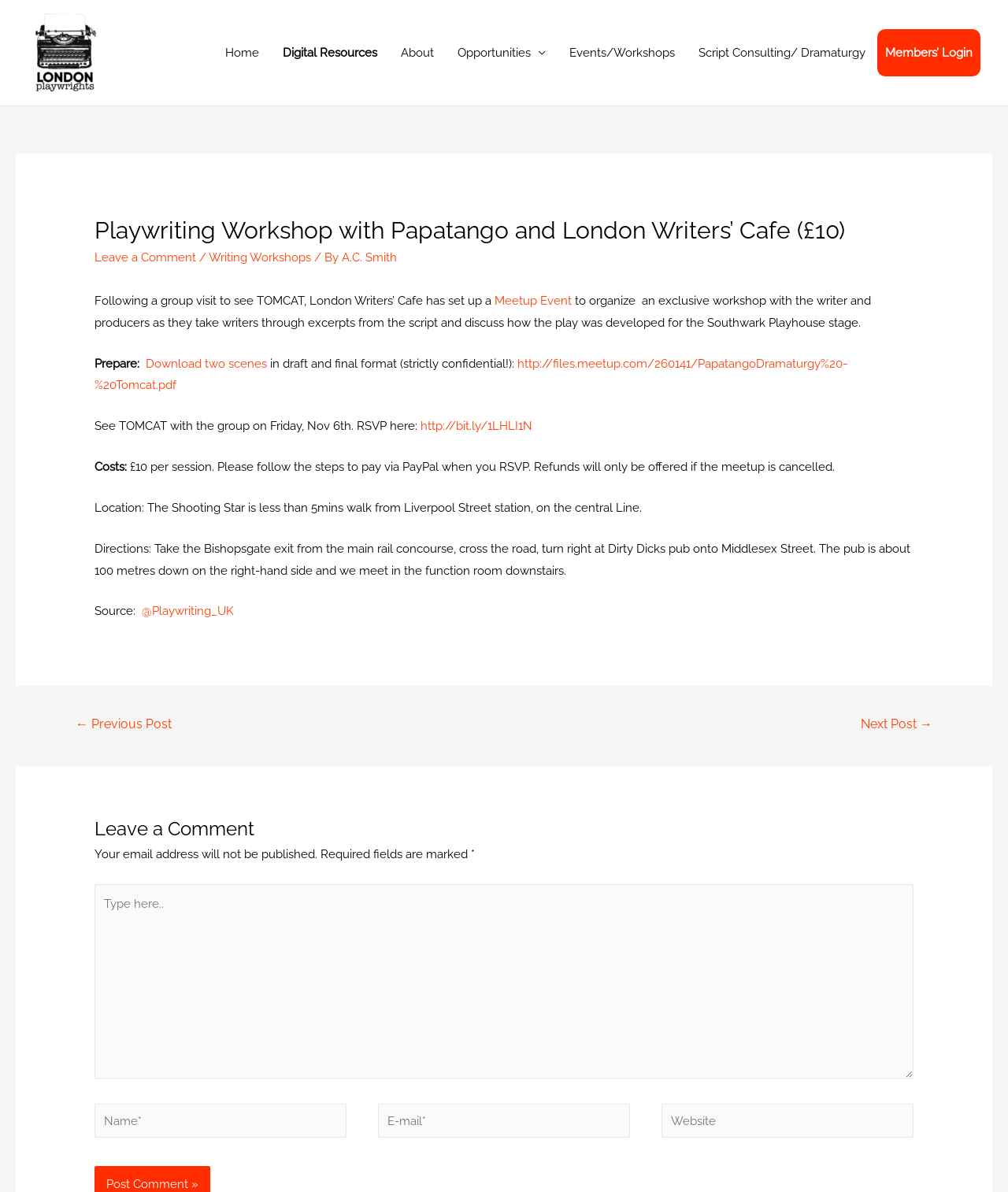Can you identify the bounding box coordinates of the clickable region needed to carry out this instruction: 'Click on the 'Events/Workshops' link'? The coordinates should be four float numbers within the range of 0 to 1, stated as [left, top, right, bottom].

[0.553, 0.024, 0.681, 0.064]